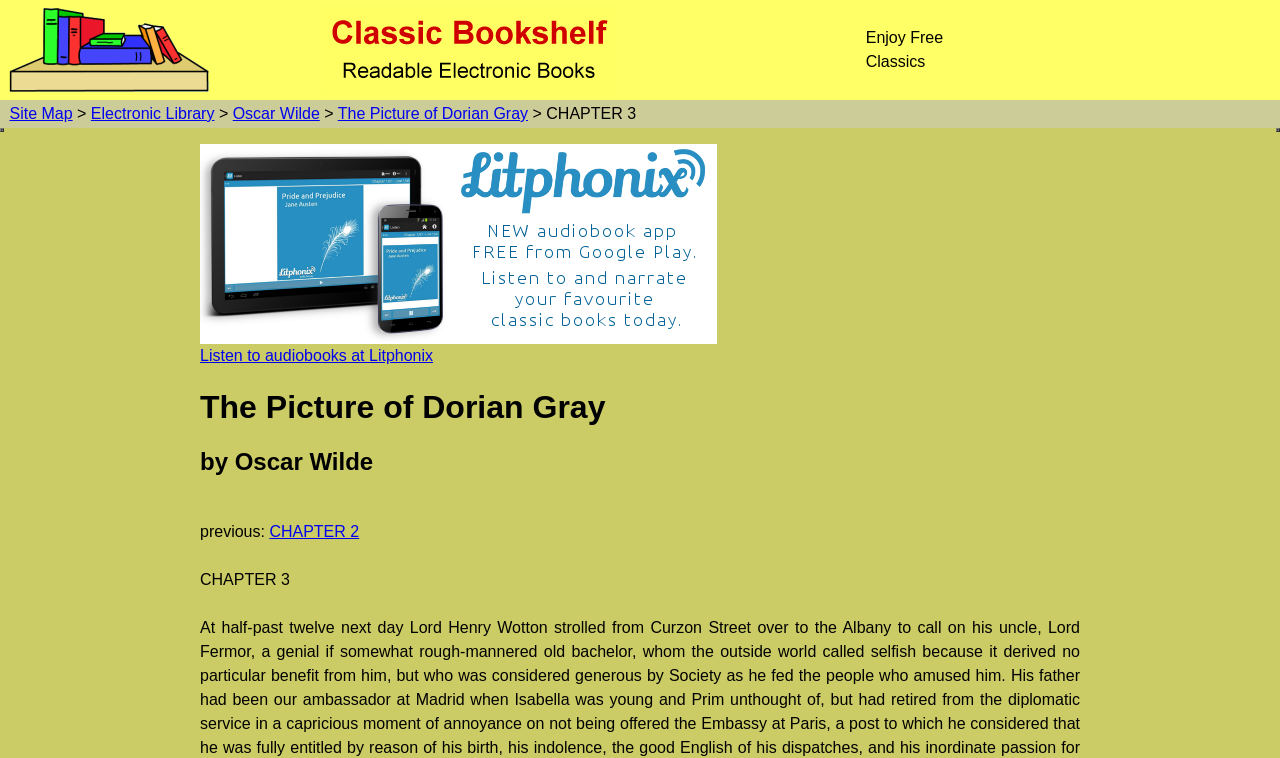Is there a previous chapter?
Please provide a single word or phrase in response based on the screenshot.

Yes